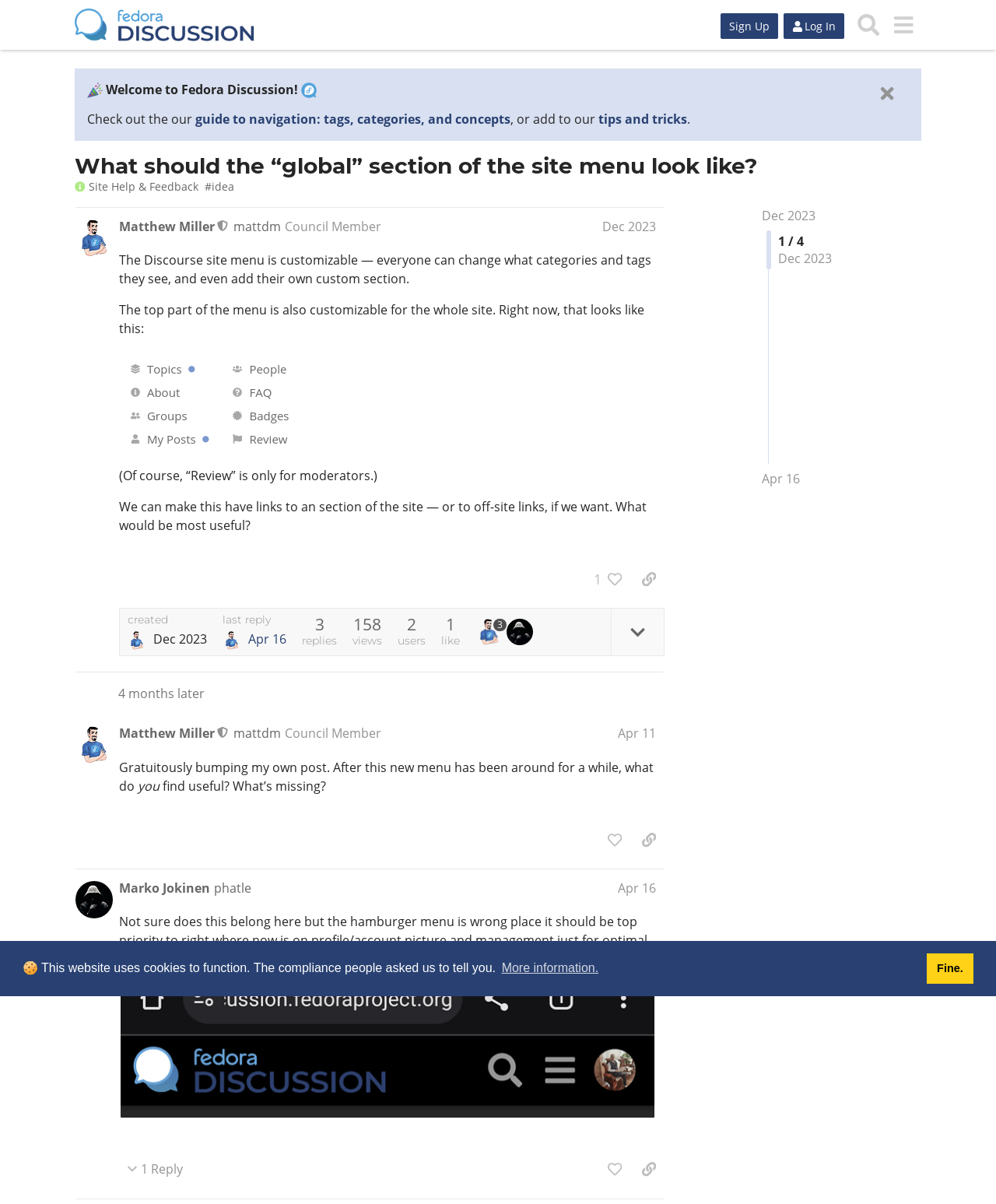What is the purpose of the 'Search' button?
Based on the content of the image, thoroughly explain and answer the question.

The 'Search' button is likely intended to allow users to search for specific content within the website, such as posts, topics, or users, based on its placement in the top navigation bar.